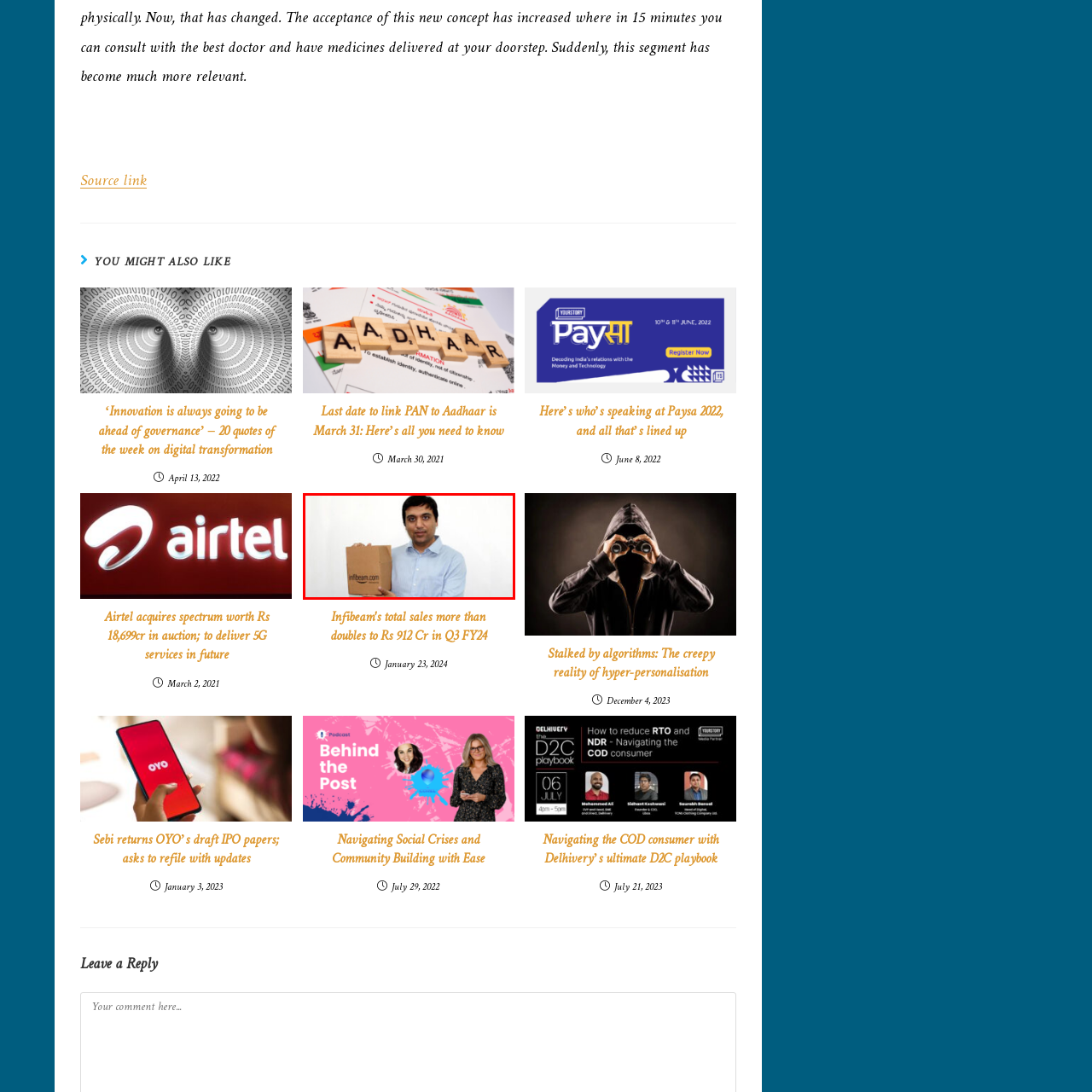What is the background of the image?
Analyze the content within the red bounding box and offer a detailed answer to the question.

The image features a plain white background, which serves to emphasize the focus on the man and the box, and helps to eliminate distractions and highlight the significance of Infibeam.com in the online shopping landscape.